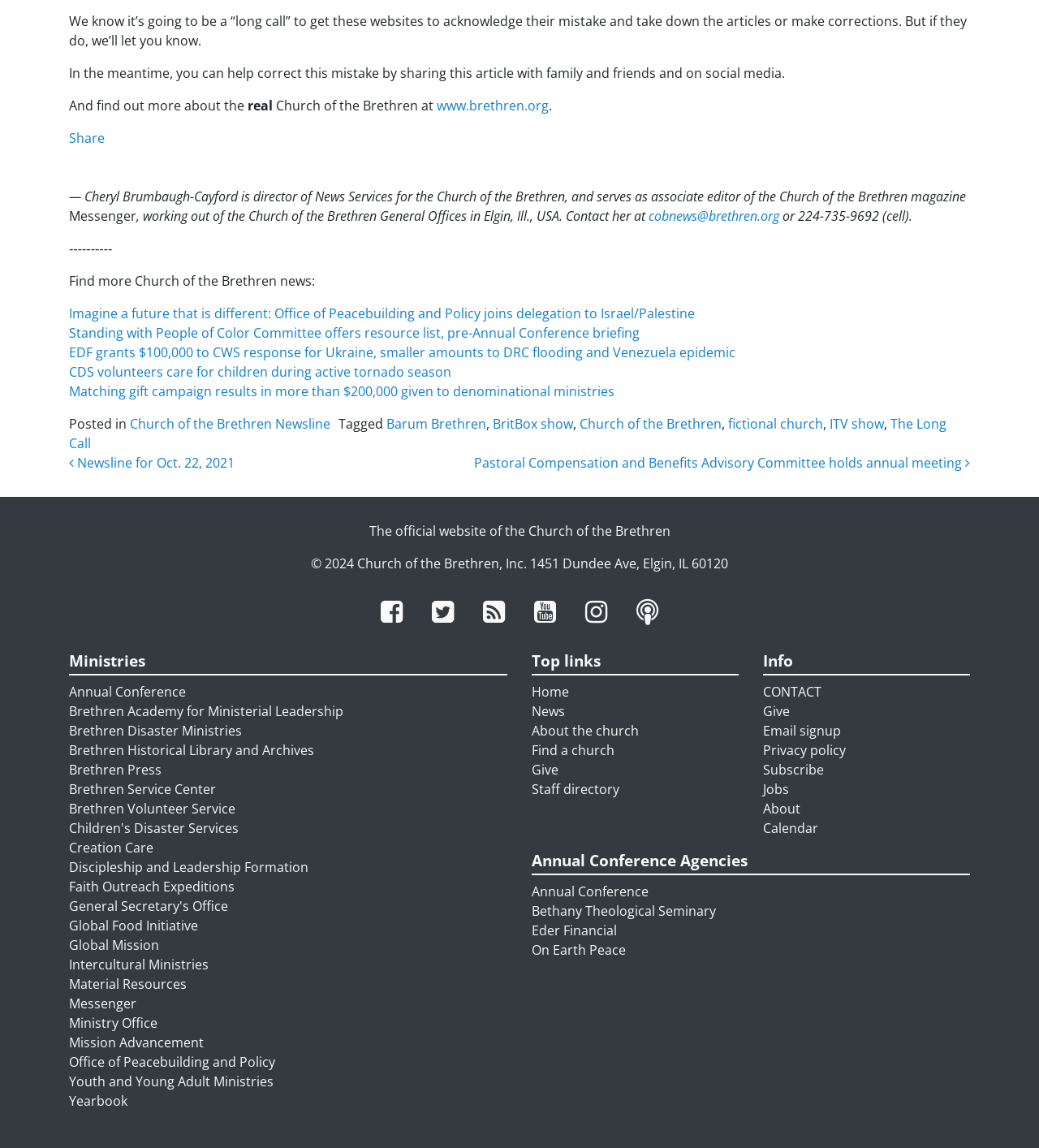What is the location of the Church of the Brethren General Offices?
Deliver a detailed and extensive answer to the question.

The location of the Church of the Brethren General Offices can be found in the text ', working out of the Church of the Brethren General Offices in Elgin, Ill., USA.' at the middle of the webpage, which indicates that the offices are located in Elgin, Illinois, USA.